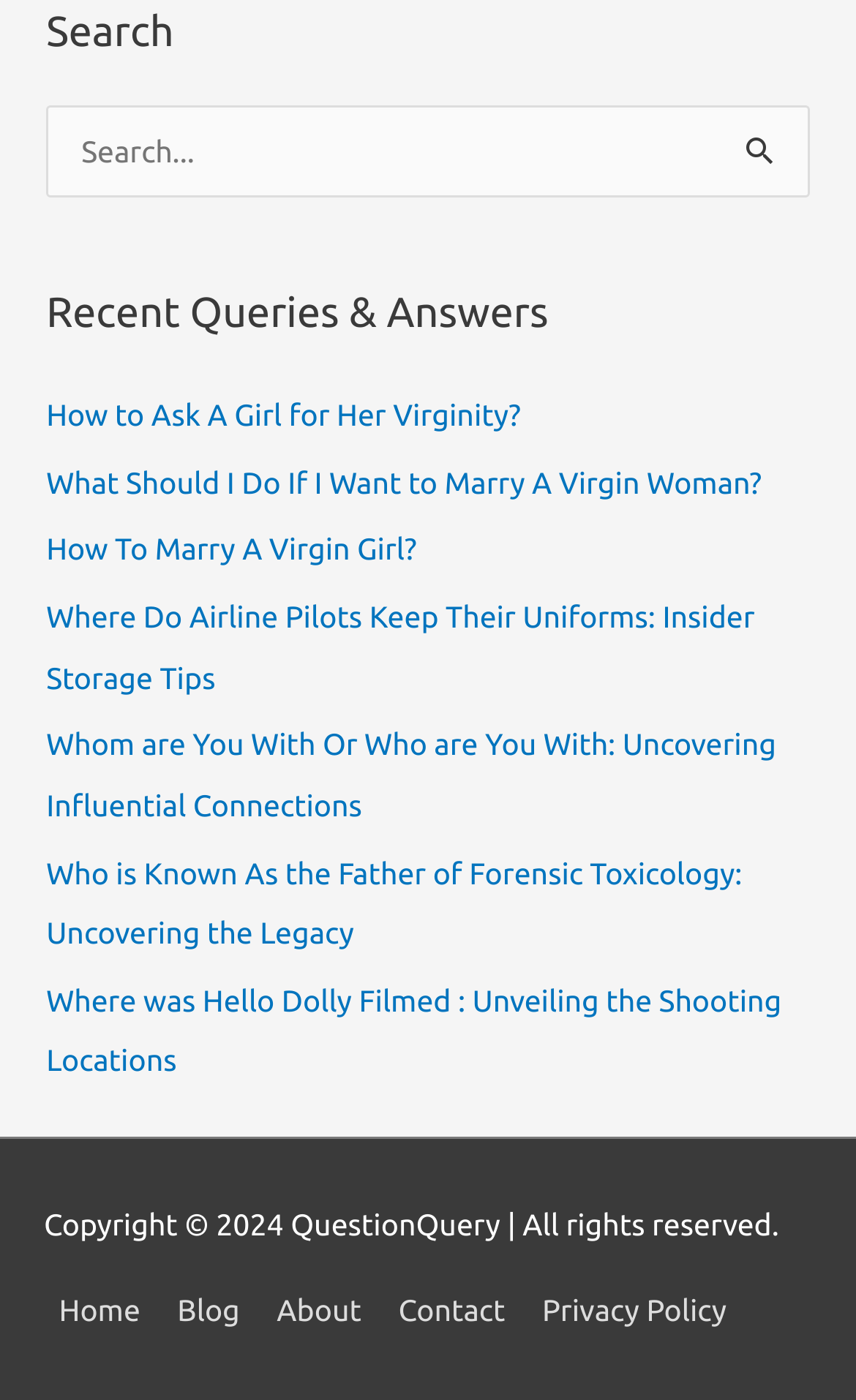Determine the bounding box coordinates for the clickable element required to fulfill the instruction: "Go to 'Home'". Provide the coordinates as four float numbers between 0 and 1, i.e., [left, top, right, bottom].

[0.051, 0.924, 0.181, 0.949]